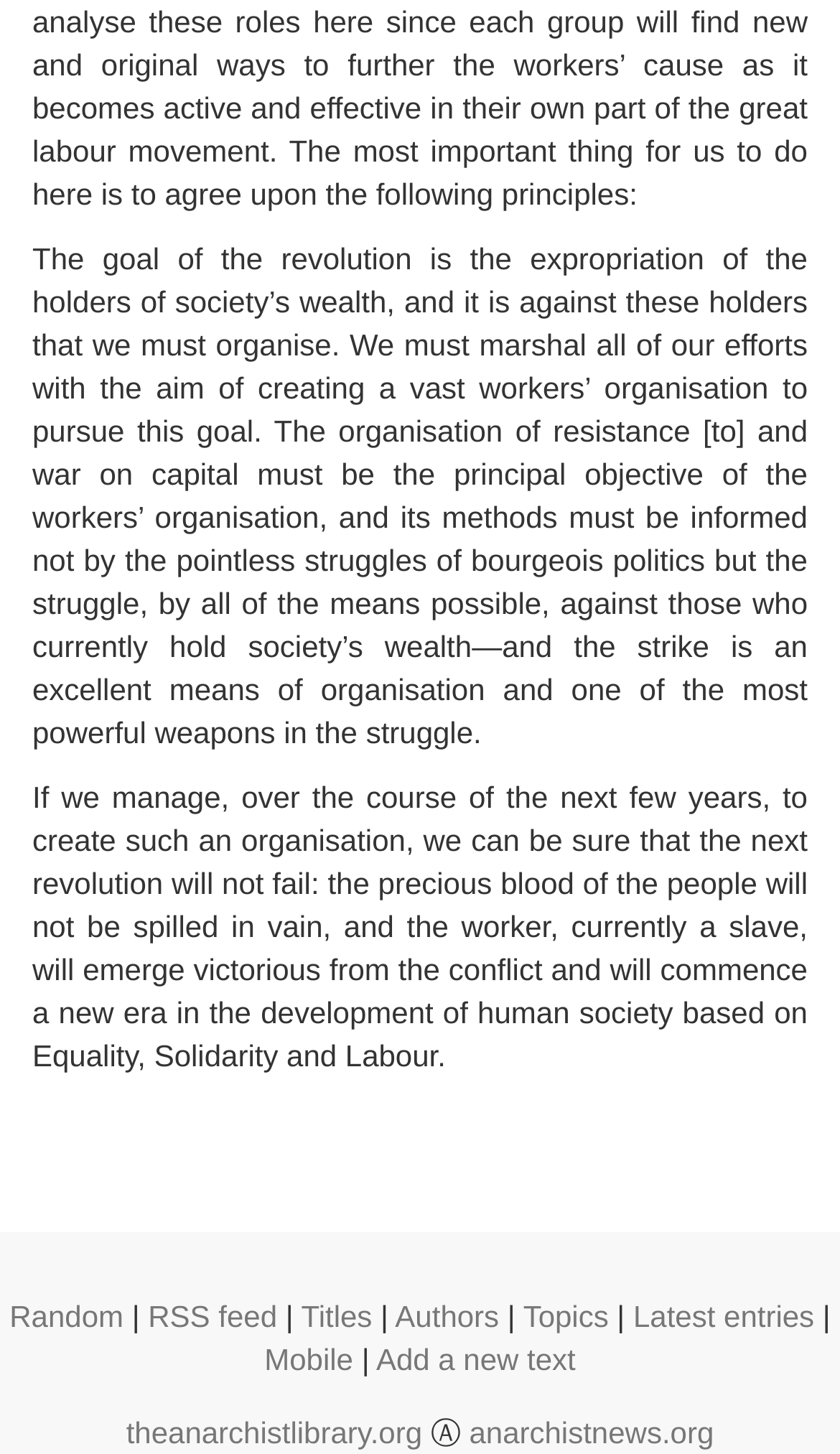Please find the bounding box coordinates of the element that you should click to achieve the following instruction: "Browse Titles". The coordinates should be presented as four float numbers between 0 and 1: [left, top, right, bottom].

[0.359, 0.893, 0.443, 0.917]